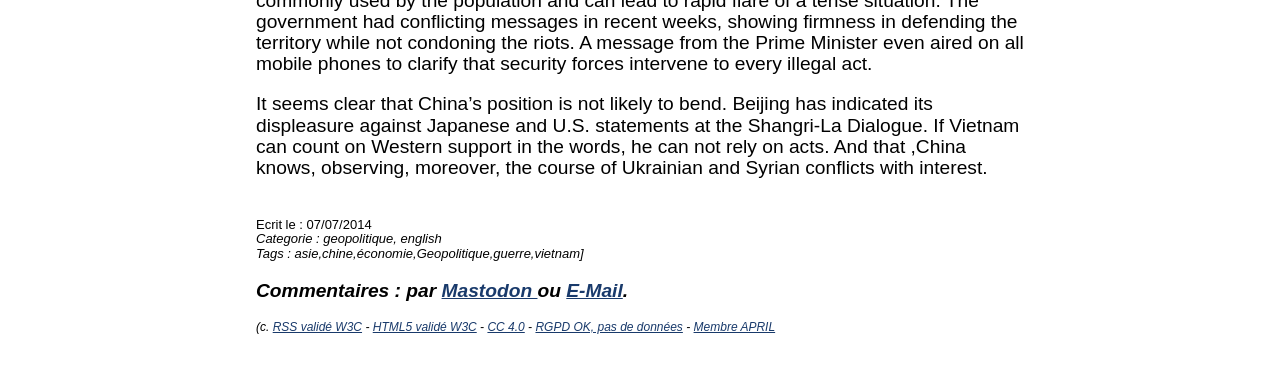What licenses or certifications does the website have?
Use the image to answer the question with a single word or phrase.

RSS, HTML5, CC 4.0, RGPD OK